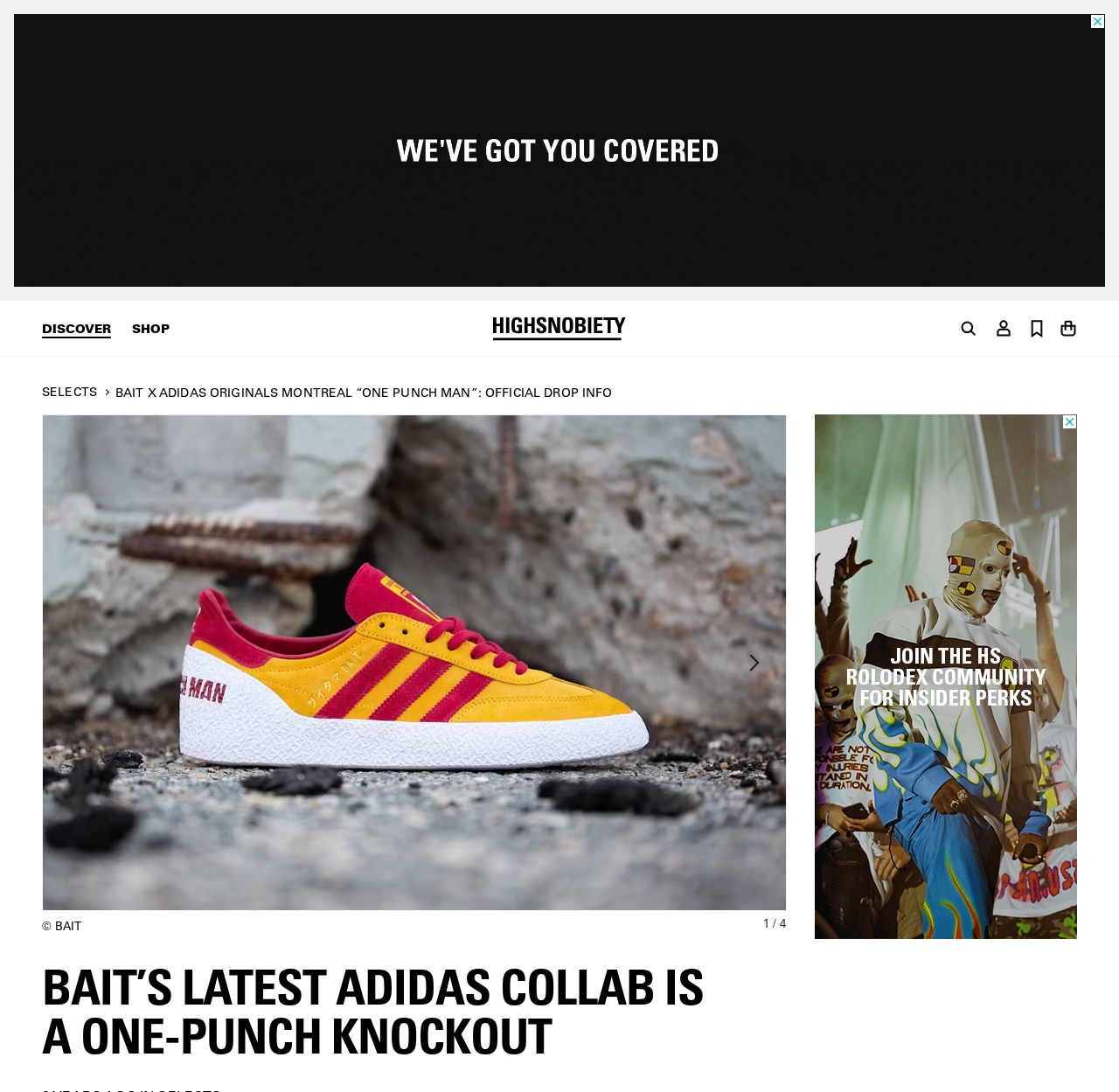Please identify the bounding box coordinates of the region to click in order to complete the task: "Click the Highsnobiety logo". The coordinates must be four float numbers between 0 and 1, specified as [left, top, right, bottom].

[0.441, 0.288, 0.559, 0.313]